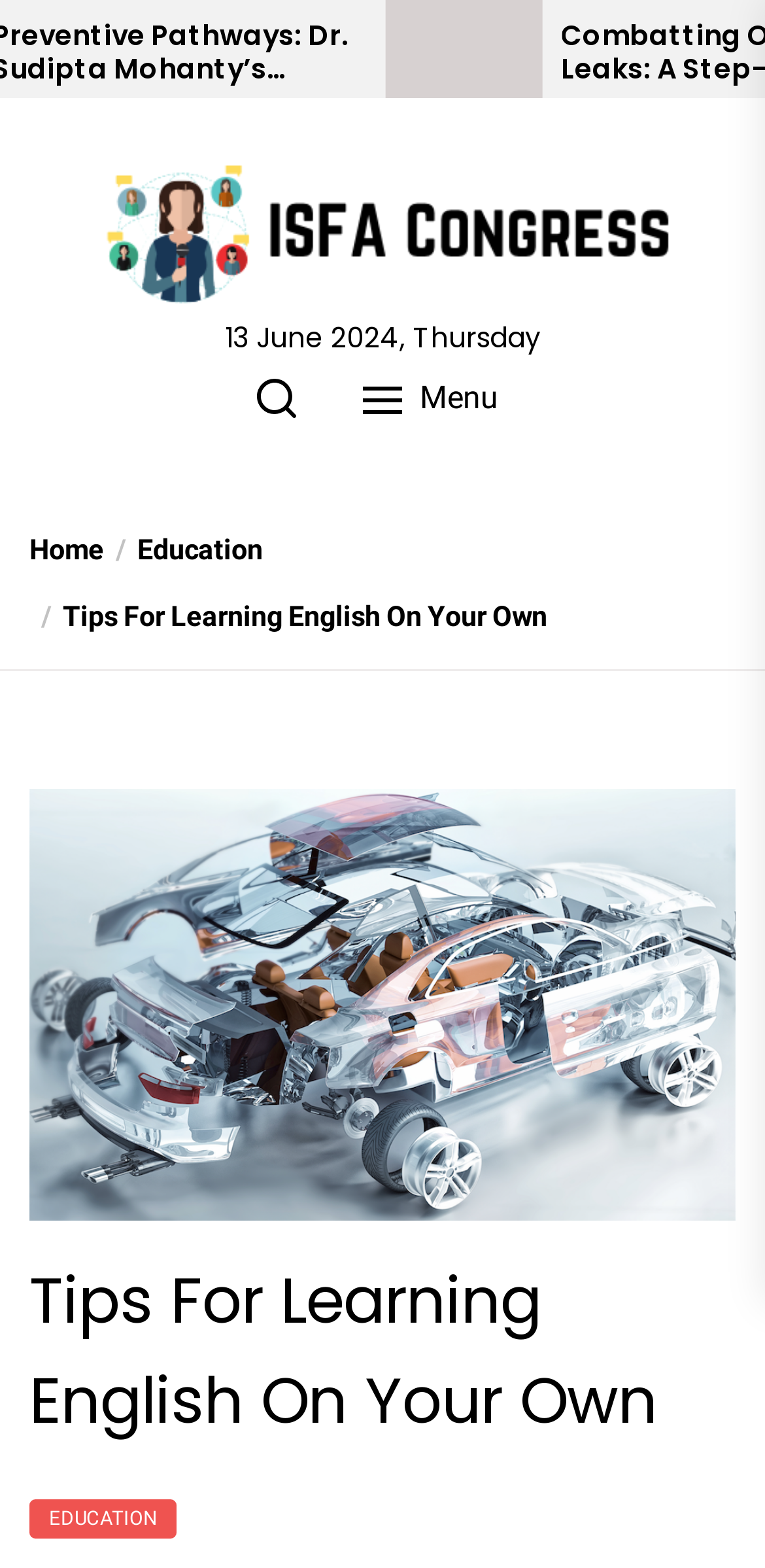Provide an in-depth description of the elements and layout of the webpage.

The webpage is about "Tips For Learning English On Your Own" and appears to be part of the ISFA Congress website. At the top, there is a heading that seems out of place, titled "Finding the Right Aluminum Coil Supplier for Your Business Needs", which is also a link. Below this, there is a link and an image, both labeled "ISFA Congress", positioned side by side. 

To the right of these elements, there is a date "13 June 2024, Thursday" and two buttons, "Search" and "Menu", placed horizontally. 

On the left side of the page, there is a navigation section labeled "Breadcrumbs", which contains three links: "Home", "/Education", and "/Tips For Learning English On Your Own". The last link has a subheading "Tips For Learning English On Your Own" and another link labeled "EDUCATION" at the bottom. 

The meta description mentions reconciling study, work, and family during the Covid-19 pandemic and using this time to develop skills, but this content is not directly visible on the webpage.